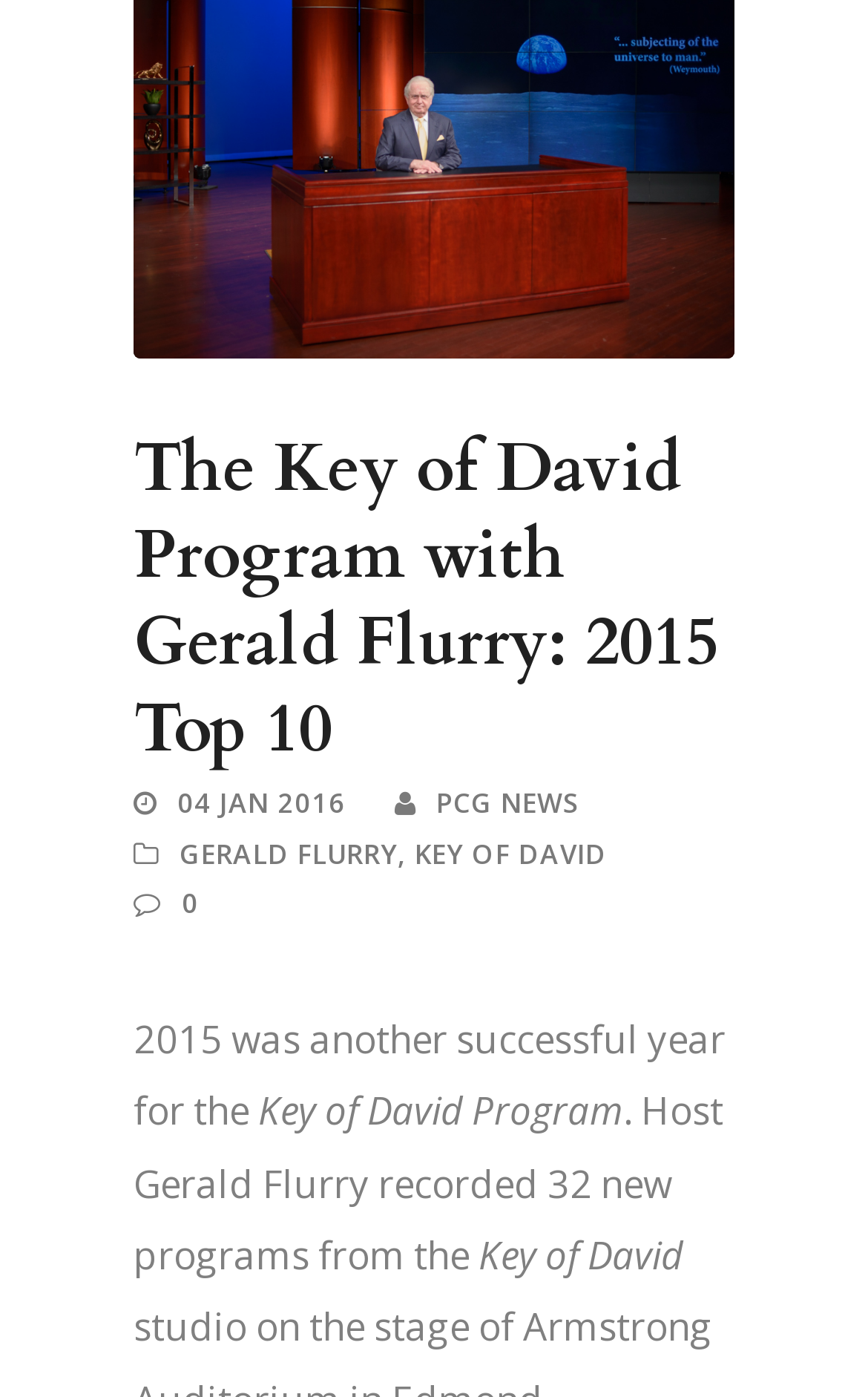Given the element description 0, identify the bounding box coordinates for the UI element on the webpage screenshot. The format should be (top-left x, top-left y, bottom-right x, bottom-right y), with values between 0 and 1.

[0.209, 0.633, 0.229, 0.661]